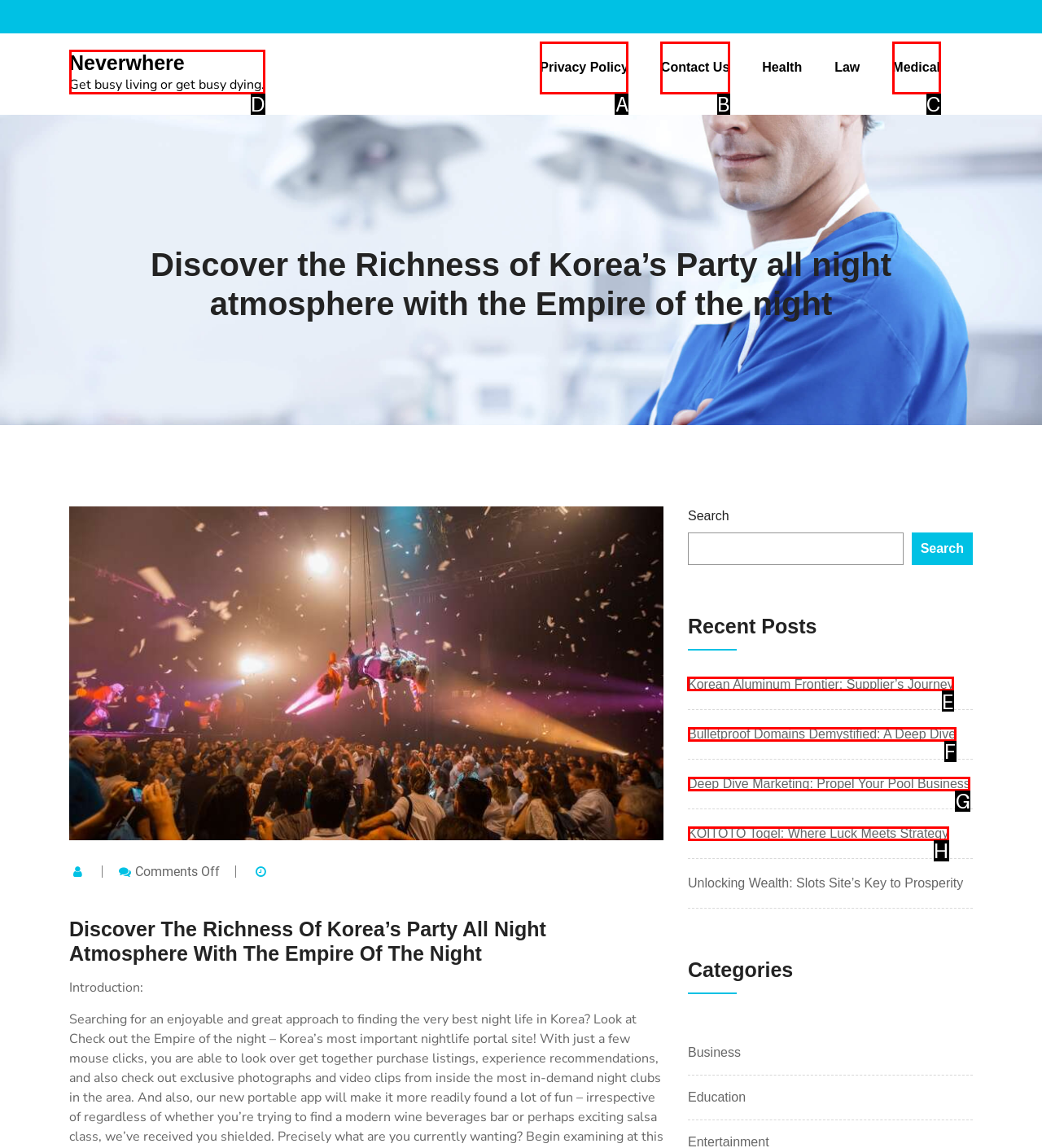Choose the HTML element you need to click to achieve the following task: View recent post Korean Aluminum Frontier: Supplier’s Journey
Respond with the letter of the selected option from the given choices directly.

E